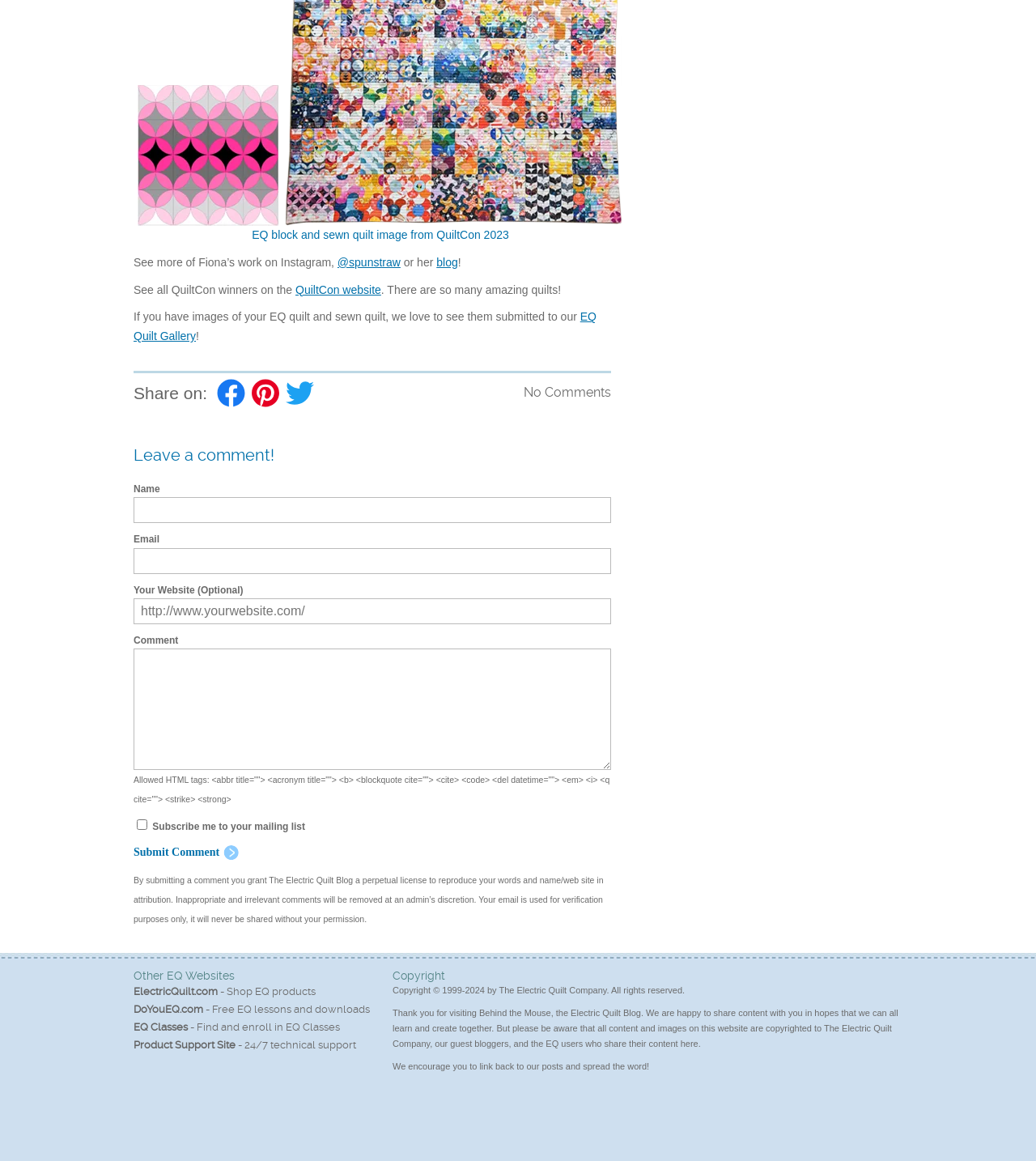Where can you find more QuiltCon winners? Examine the screenshot and reply using just one word or a brief phrase.

QuiltCon website